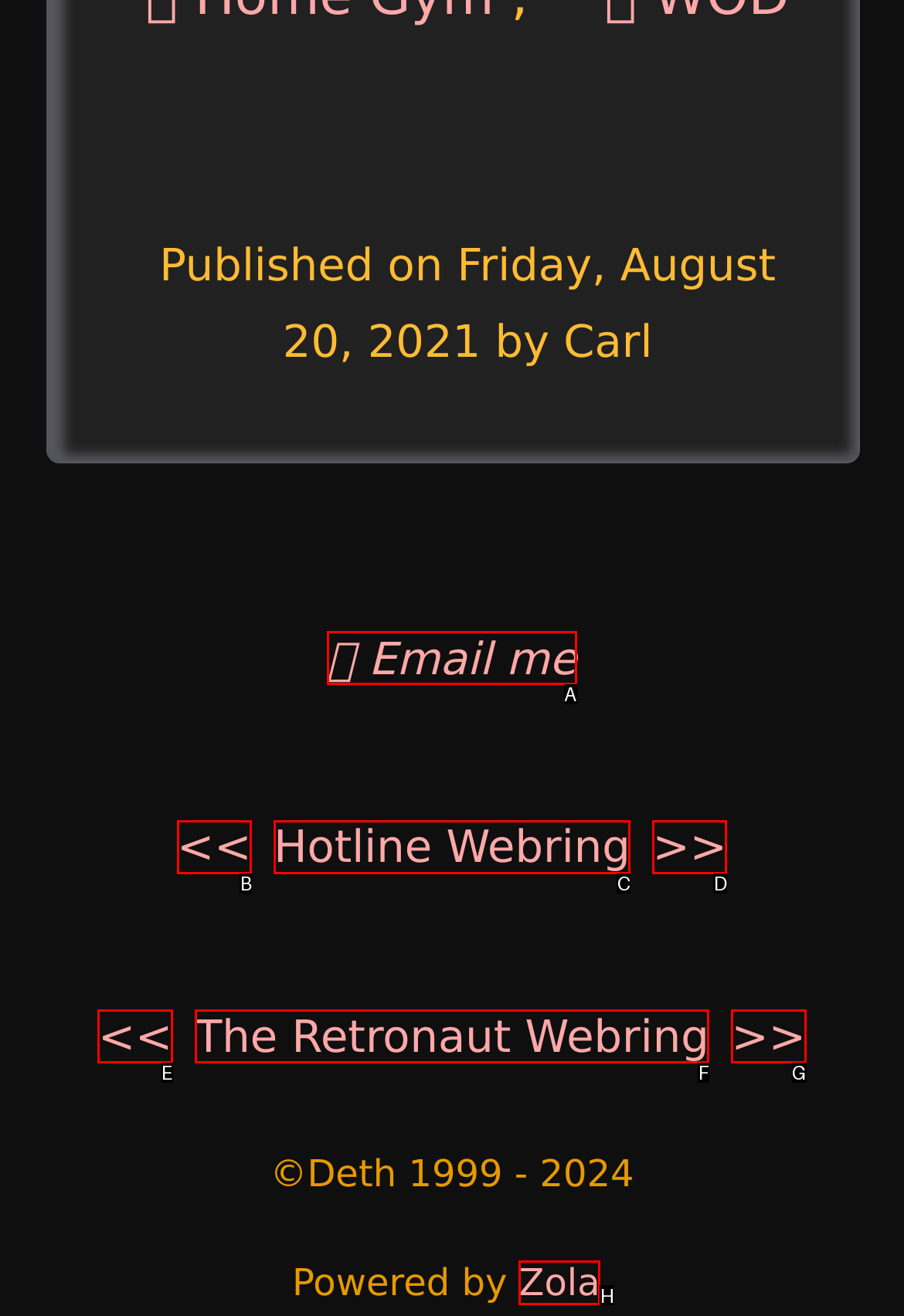Determine which UI element I need to click to achieve the following task: Email me Provide your answer as the letter of the selected option.

A